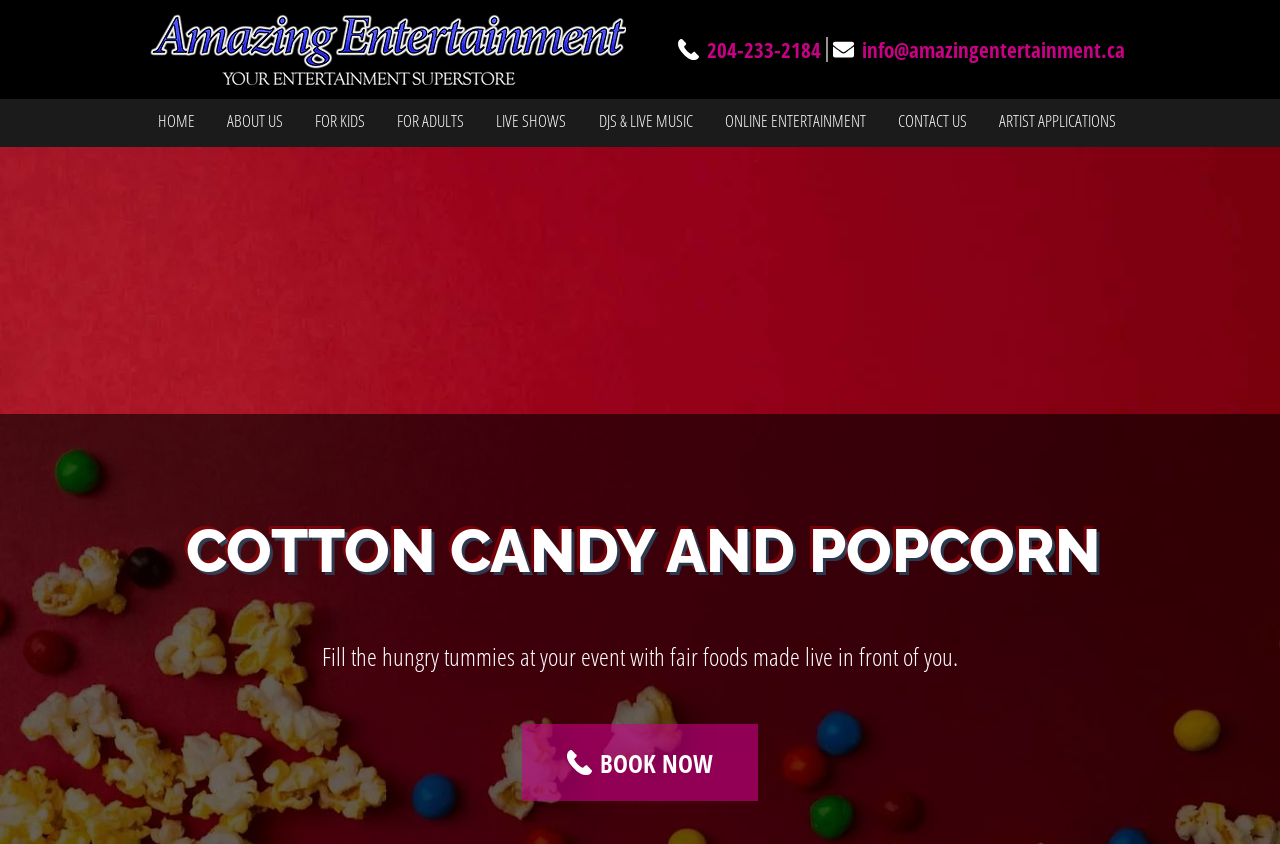Based on the visual content of the image, answer the question thoroughly: What type of food is mentioned?

The type of food is mentioned in the heading 'COTTON CANDY AND POPCORN' and also in the description 'Fill the hungry tummies at your event with fair foods made live in front of you.' which suggests that cotton candy and popcorn are the types of fair foods being referred to.